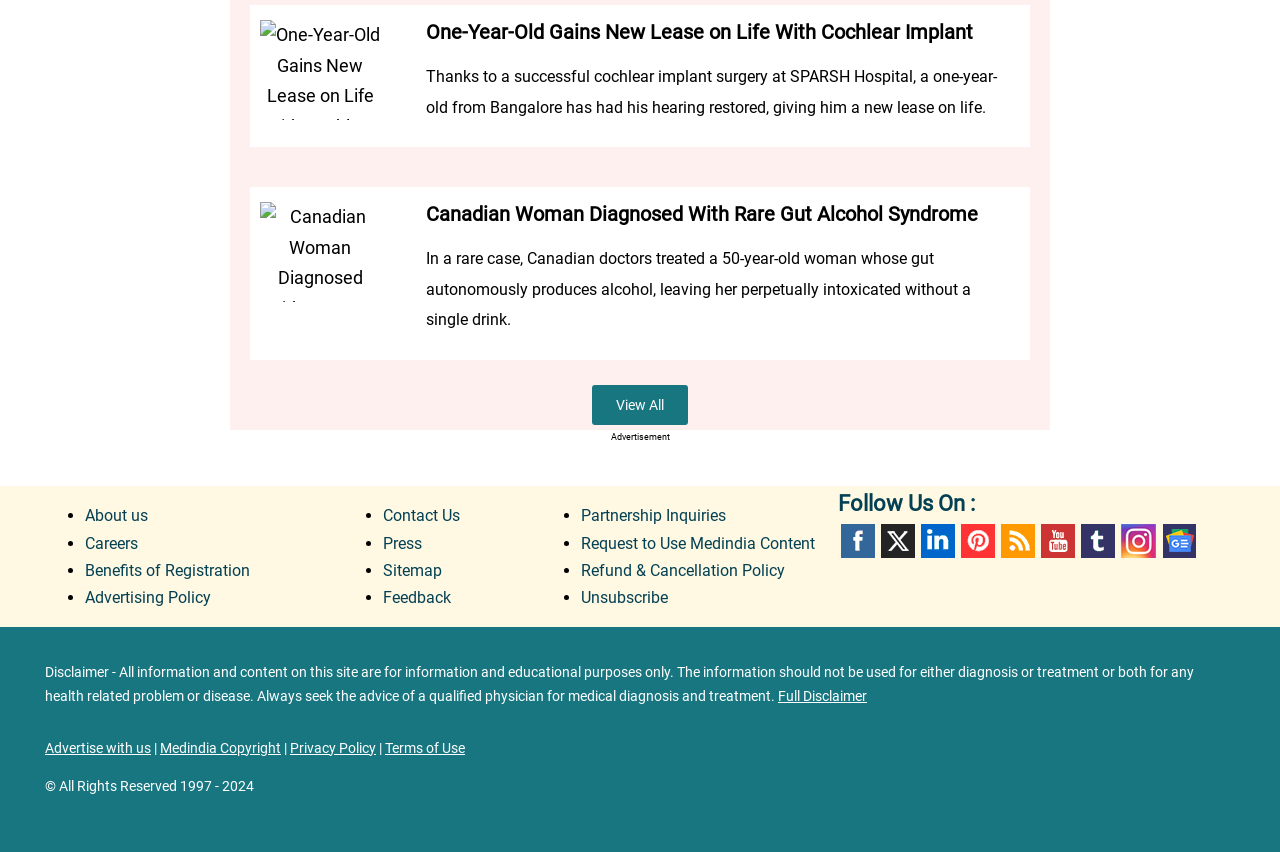Please find the bounding box for the UI element described by: "Body contouring surgery".

None